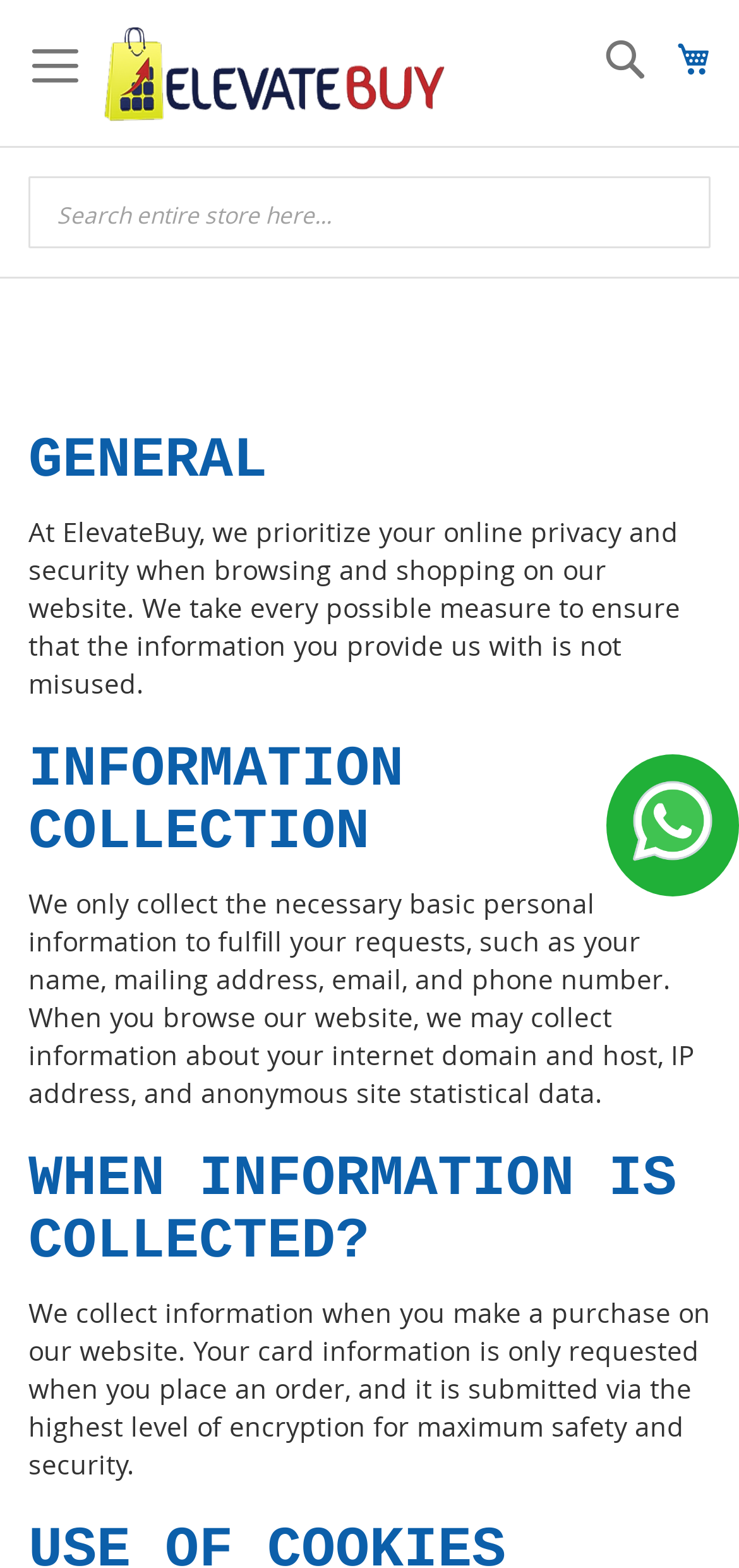Please give a short response to the question using one word or a phrase:
What information is collected by ElevateBuy?

Basic personal information